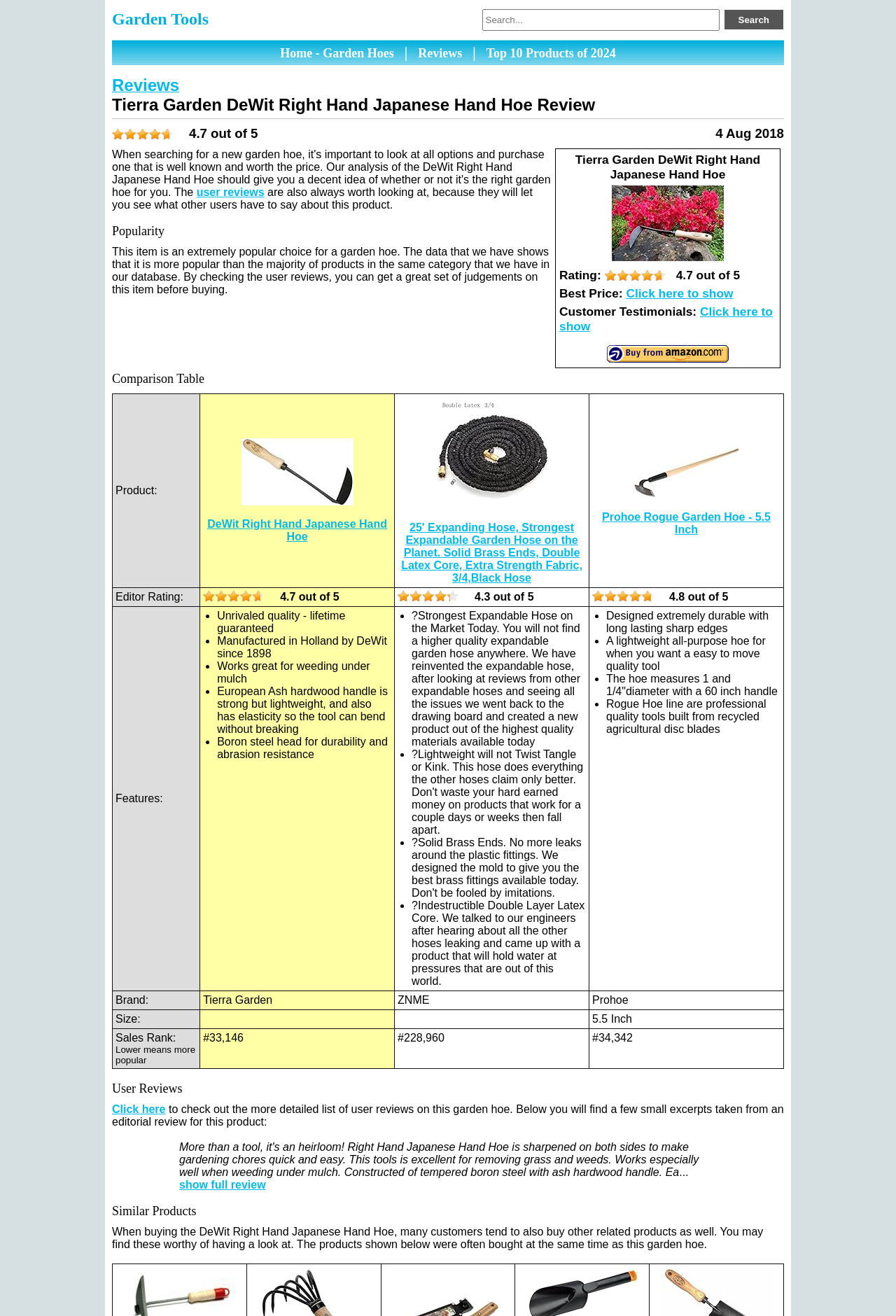What is the price of the DeWit Right Hand Japanese Hand Hoe?
Based on the image, answer the question in a detailed manner.

The price of the DeWit Right Hand Japanese Hand Hoe is not explicitly mentioned on the webpage. However, there is a link to 'Click here to show' the best price, which suggests that the price may be available on another page or through a specific action.